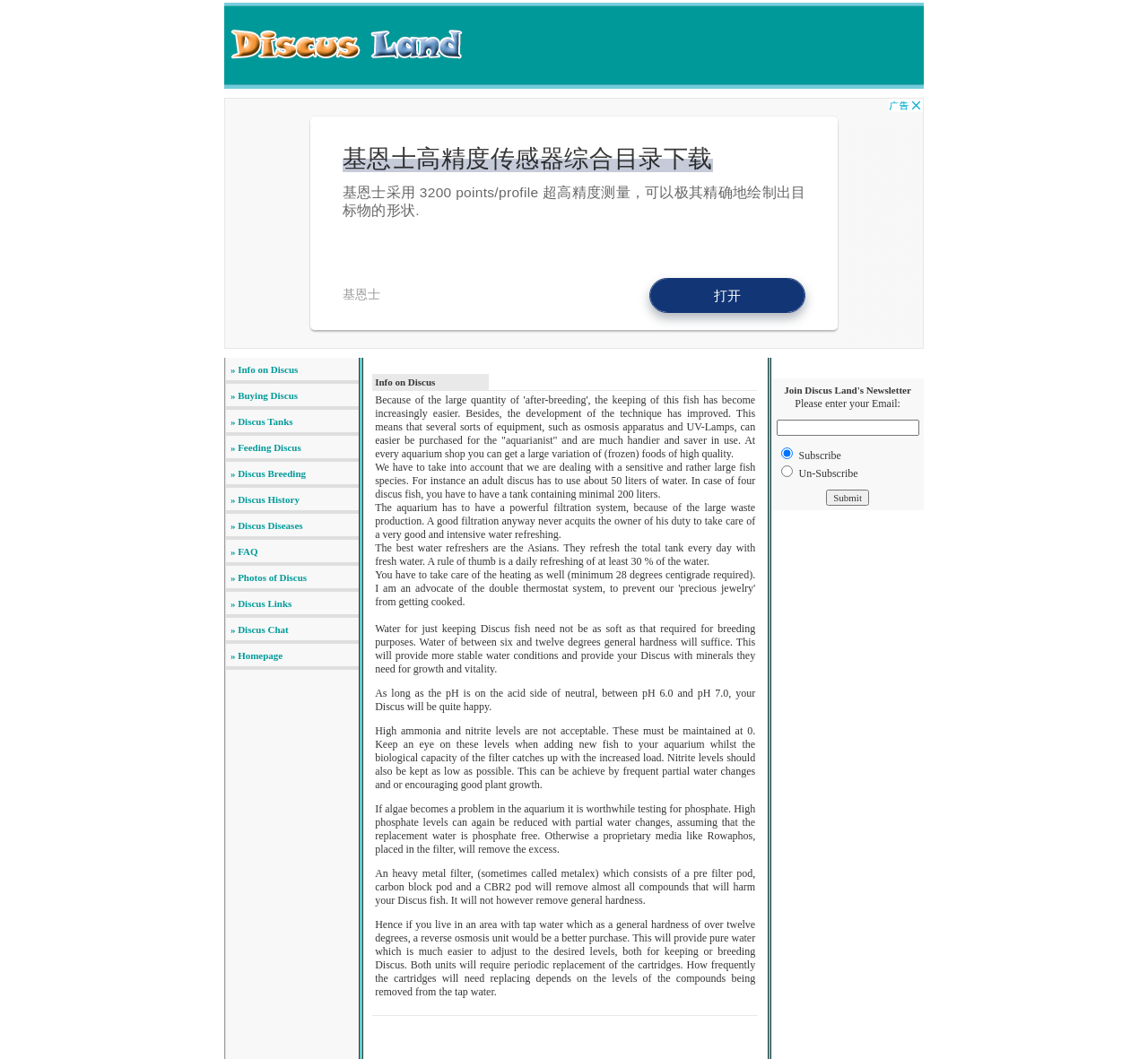Produce a meticulous description of the webpage.

The webpage is about Discus, a type of fish, and provides various information related to it. At the top, there is a layout table with a logo image on the left and an advertisement iframe on the right. Below the logo, there is a grid of links, each leading to a specific topic related to Discus, such as "Buying Discus", "Discus Tanks", "Feeding Discus", "Discus Breeding", "Discus History", "Discus Diseases", "FAQ", "Photos of Discus", "Discus Links", "Discus Chat", and "Homepage". These links are arranged in a vertical column, with each link below the previous one.

To the right of the grid of links, there is another layout table with a single cell containing a heading "Info on Discus". Below this heading, there is a nested layout table with a single row and cell, which contains the main content of the webpage. The content is not explicitly described in the accessibility tree, but it is likely to be a collection of articles or paragraphs providing information on Discus.

Overall, the webpage has a simple and organized structure, with a clear hierarchy of elements and a focus on providing easy access to various topics related to Discus.